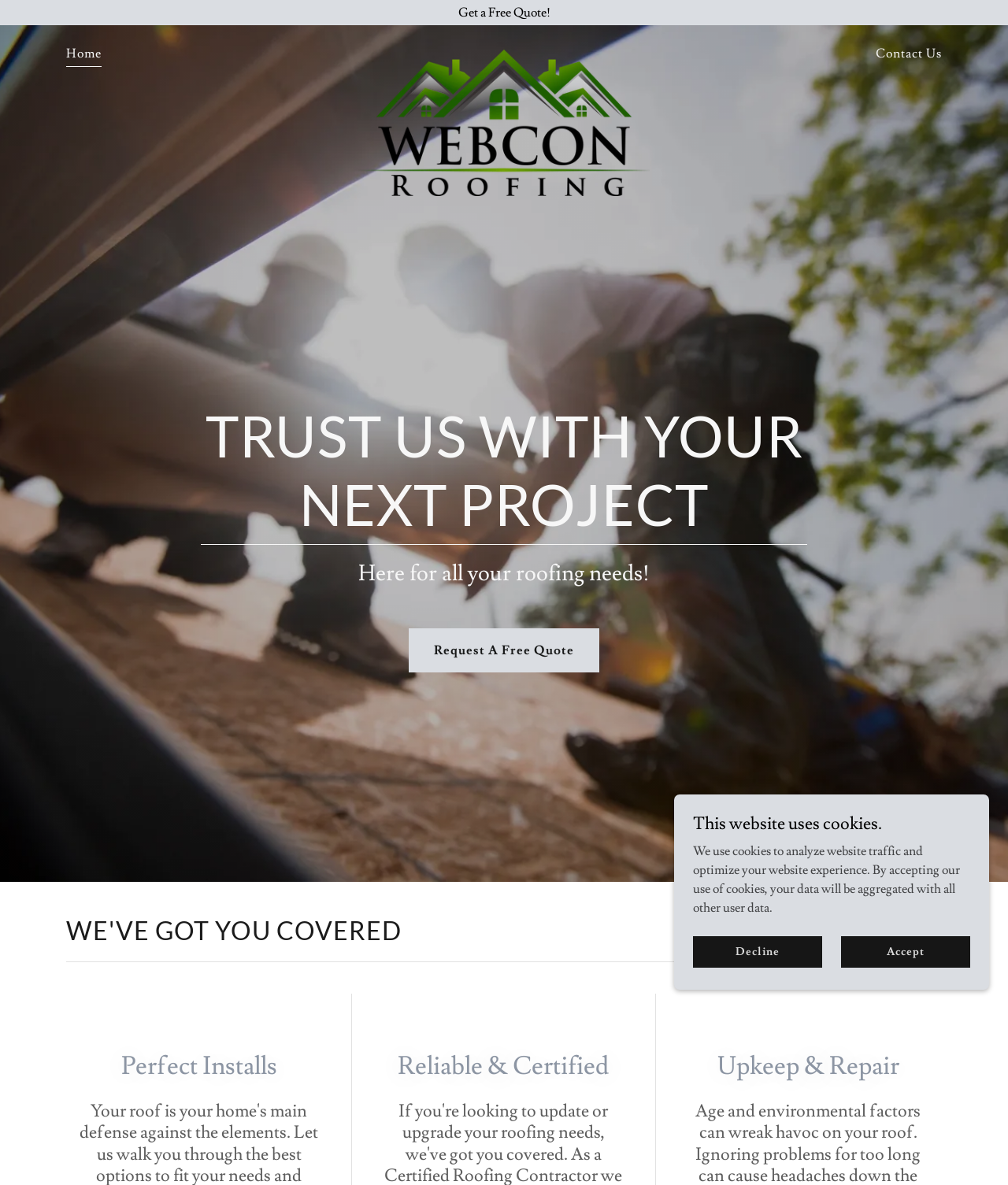Show the bounding box coordinates for the HTML element described as: "Contact Us".

[0.864, 0.033, 0.939, 0.057]